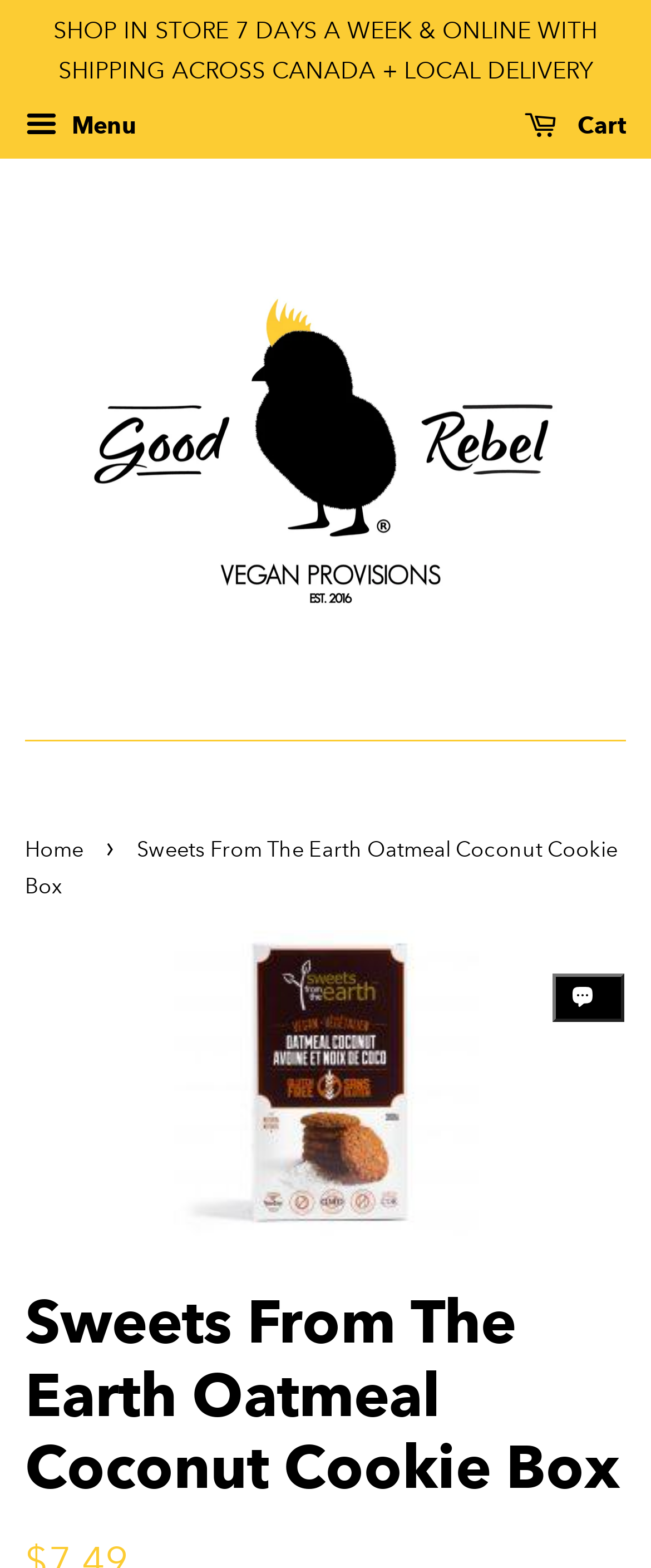What is the brand name of the product?
Based on the screenshot, answer the question with a single word or phrase.

Good Rebel